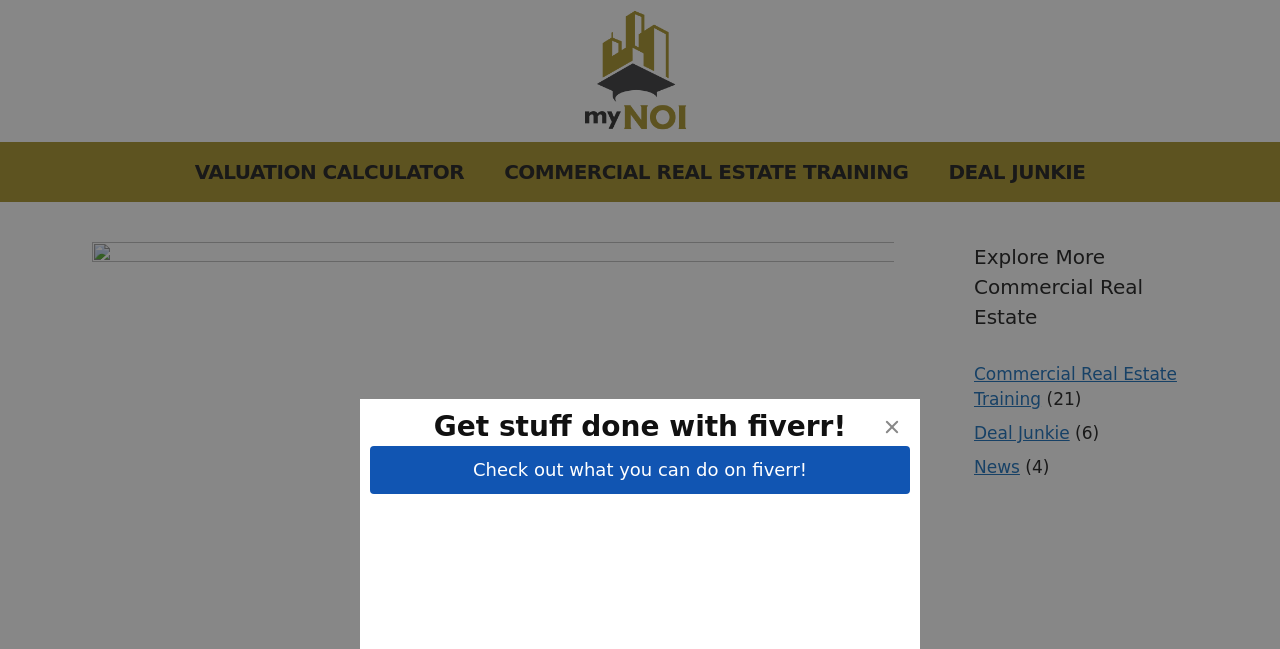Find the bounding box coordinates corresponding to the UI element with the description: "Deal Junkie". The coordinates should be formatted as [left, top, right, bottom], with values as floats between 0 and 1.

[0.725, 0.219, 0.864, 0.311]